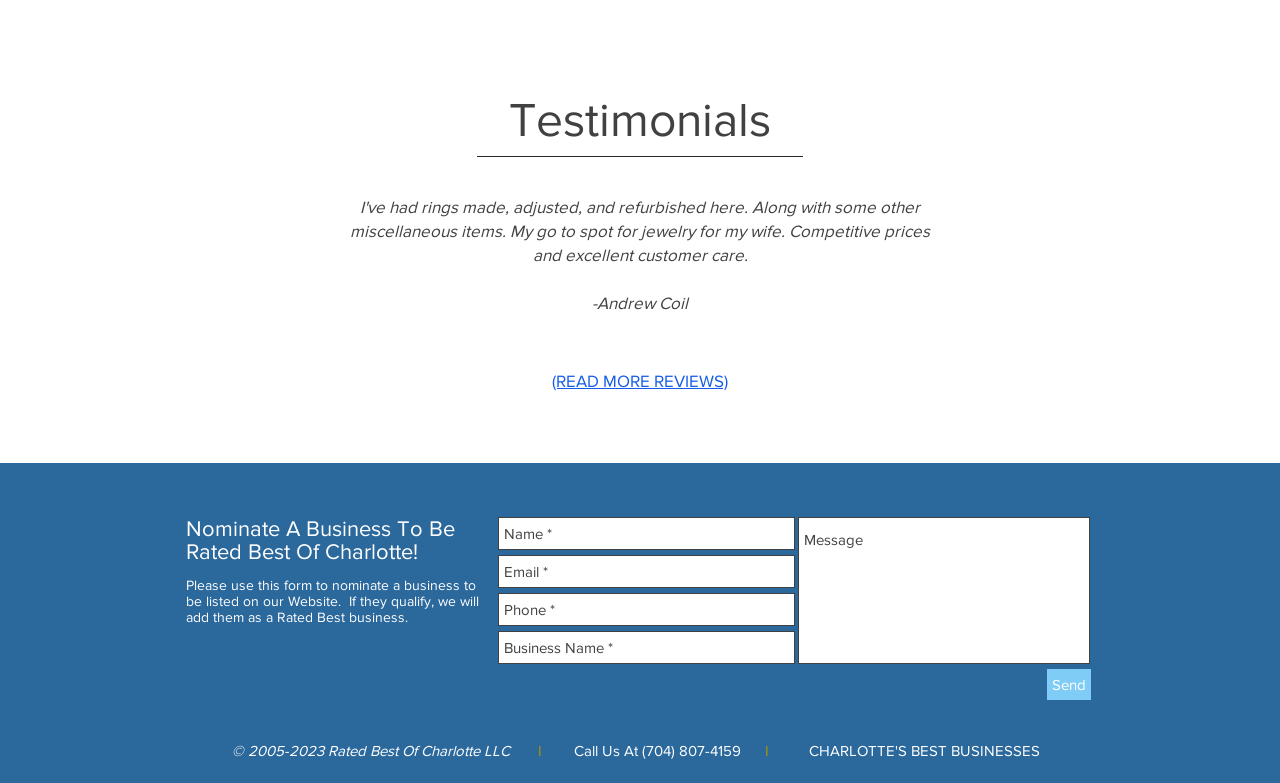How many textboxes are required in the nomination form?
Based on the screenshot, provide a one-word or short-phrase response.

4